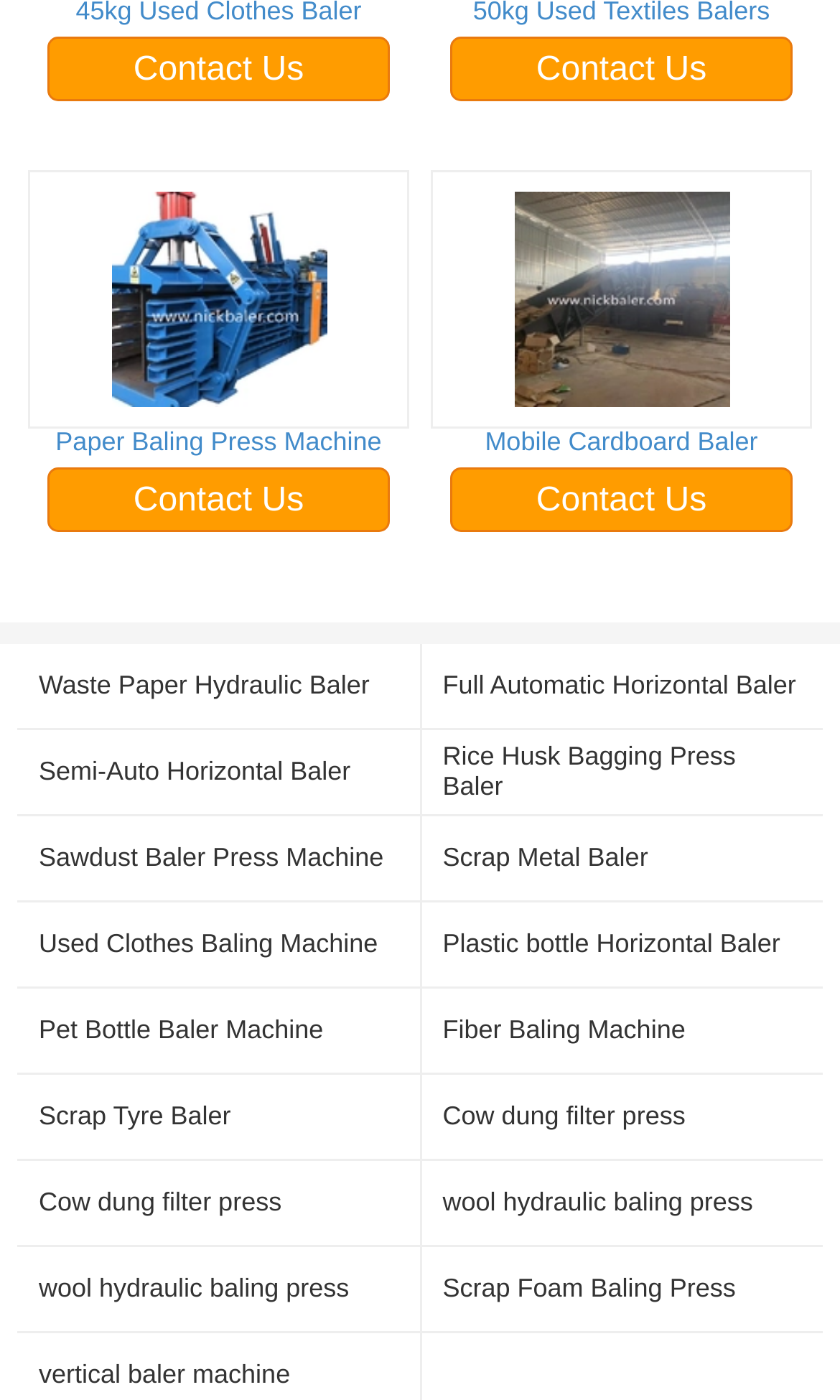What type of products are showcased on the webpage?
Refer to the image and offer an in-depth and detailed answer to the question.

The webpage appears to be showcasing various types of baling machines, including paper baling press machines, mobile cardboard balers, and waste paper hydraulic balers, among others.